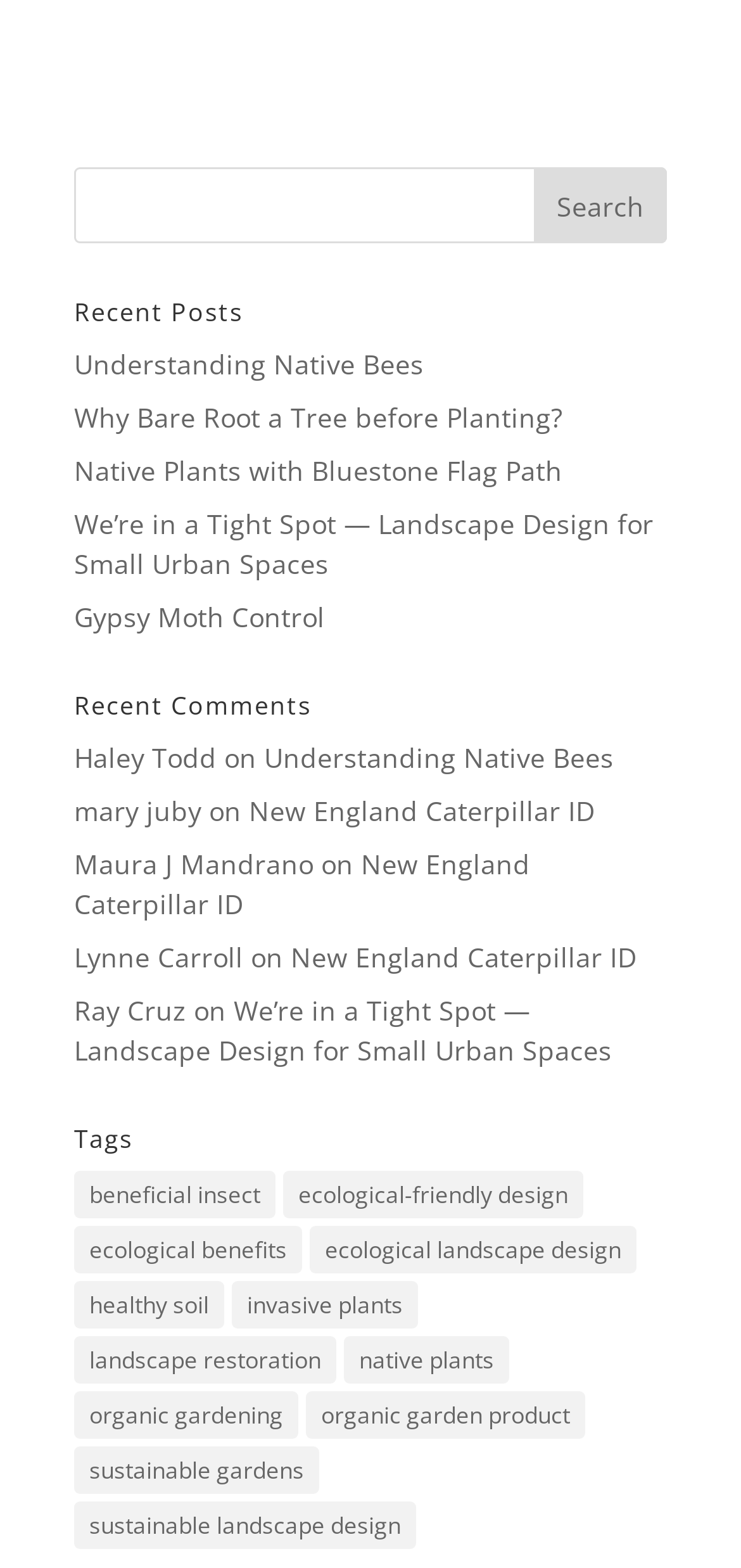Please locate the bounding box coordinates for the element that should be clicked to achieve the following instruction: "View recent comments". Ensure the coordinates are given as four float numbers between 0 and 1, i.e., [left, top, right, bottom].

[0.1, 0.442, 0.9, 0.47]